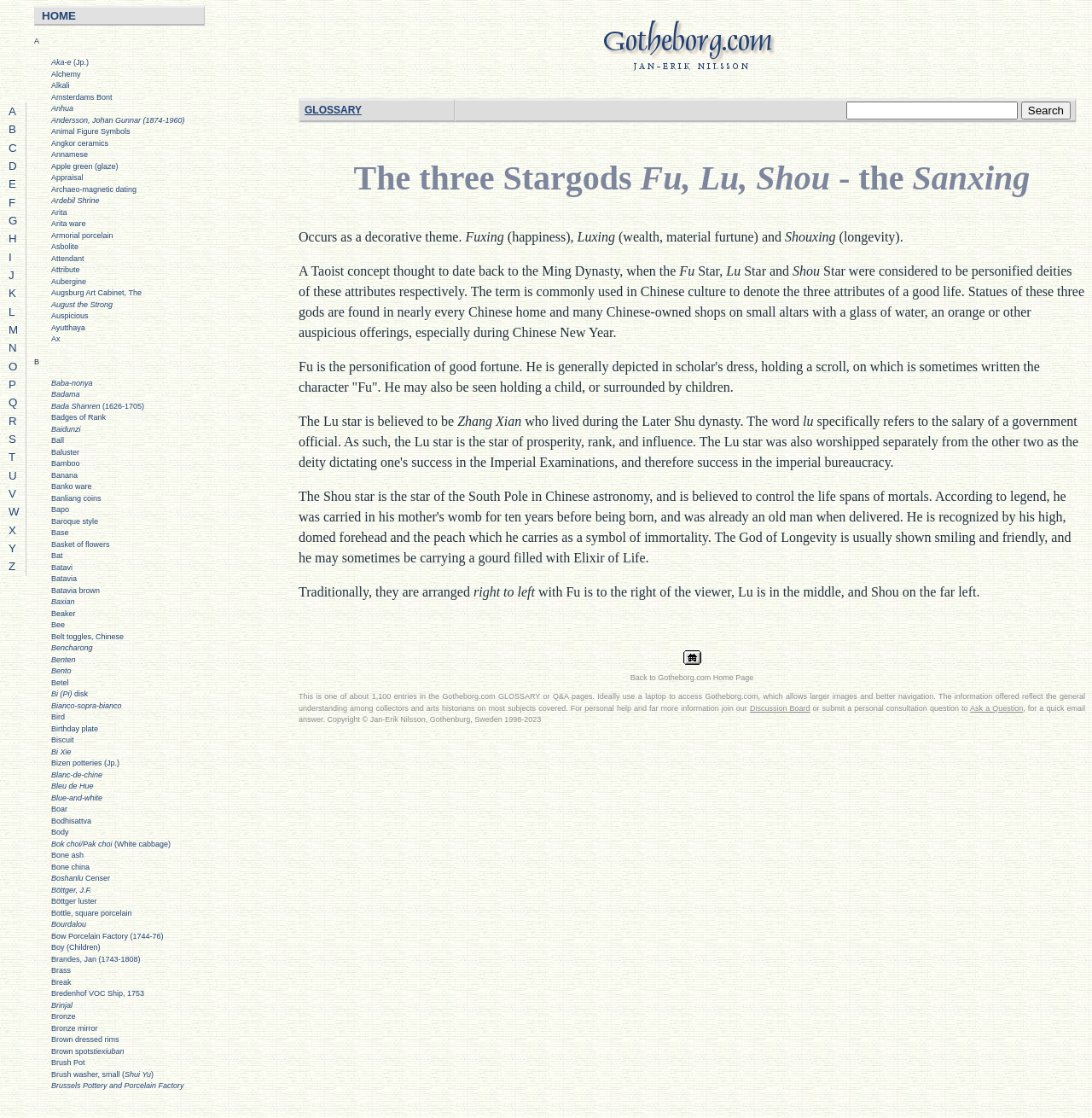Identify the bounding box coordinates for the UI element described as: "Home". The coordinates should be provided as four floats between 0 and 1: [left, top, right, bottom].

None